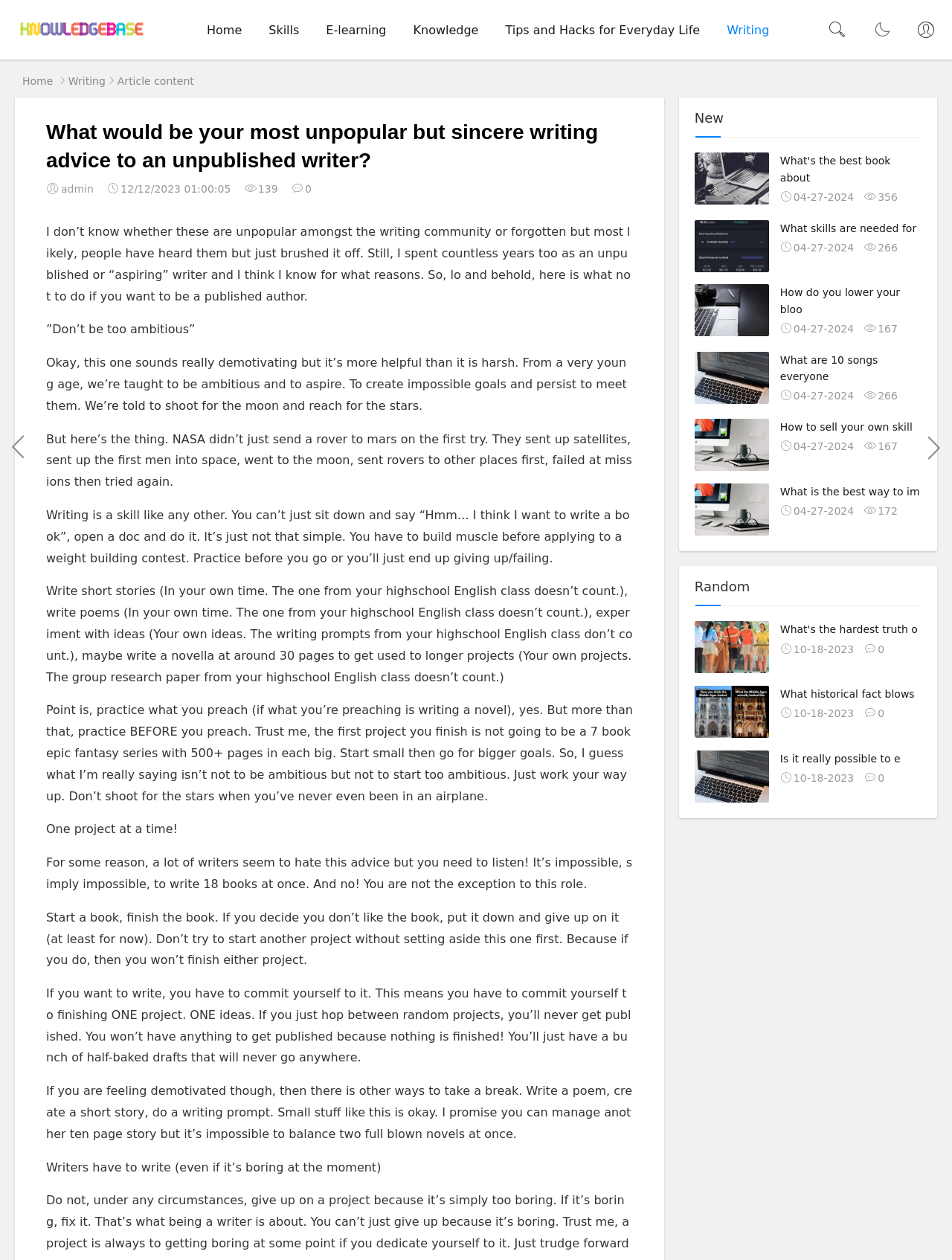Could you identify the text that serves as the heading for this webpage?

What would be your most unpopular but sincere writing advice to an unpublished writer?